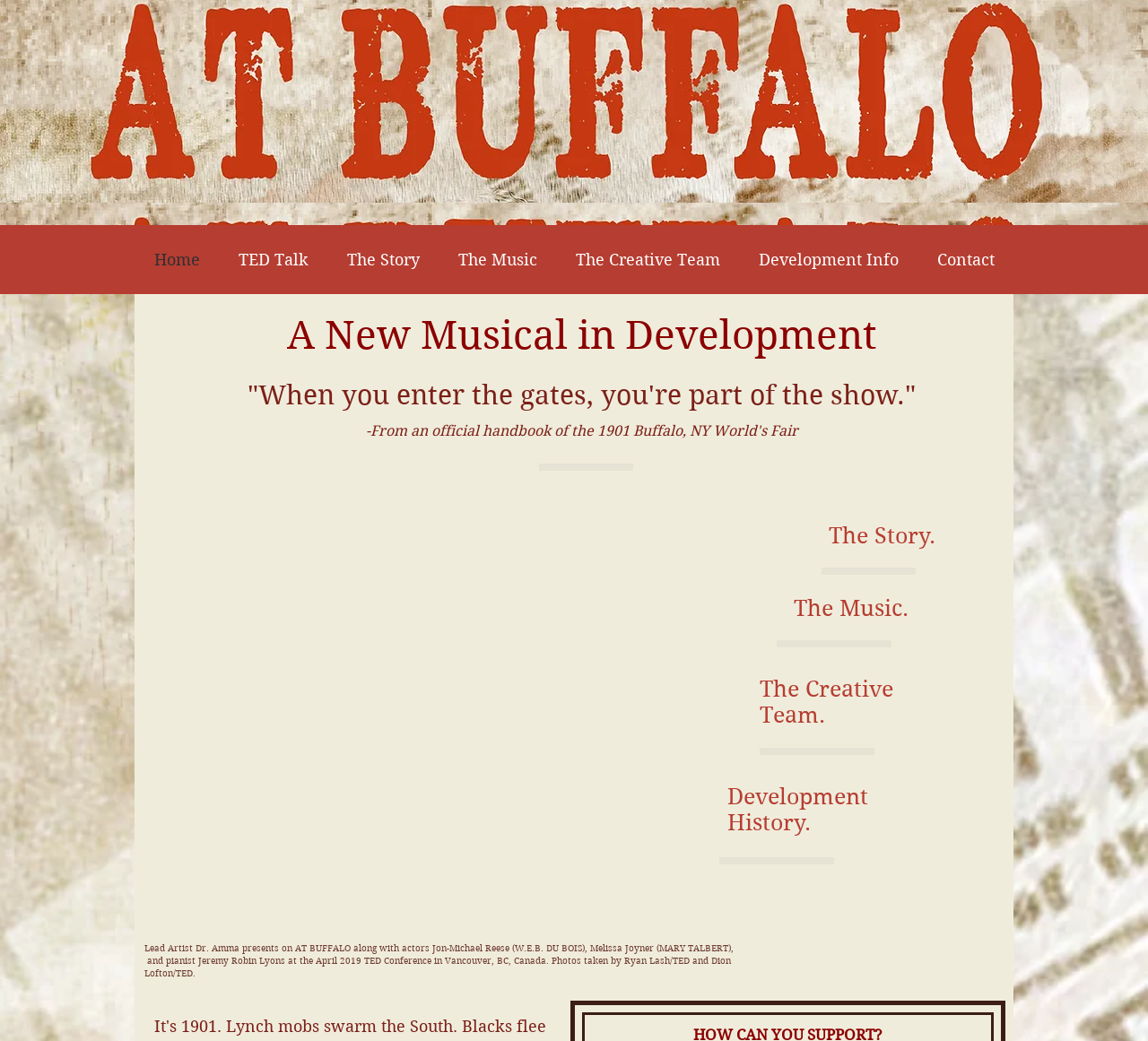Determine the bounding box coordinates of the clickable region to execute the instruction: "learn about the story". The coordinates should be four float numbers between 0 and 1, denoted as [left, top, right, bottom].

[0.722, 0.502, 0.82, 0.526]